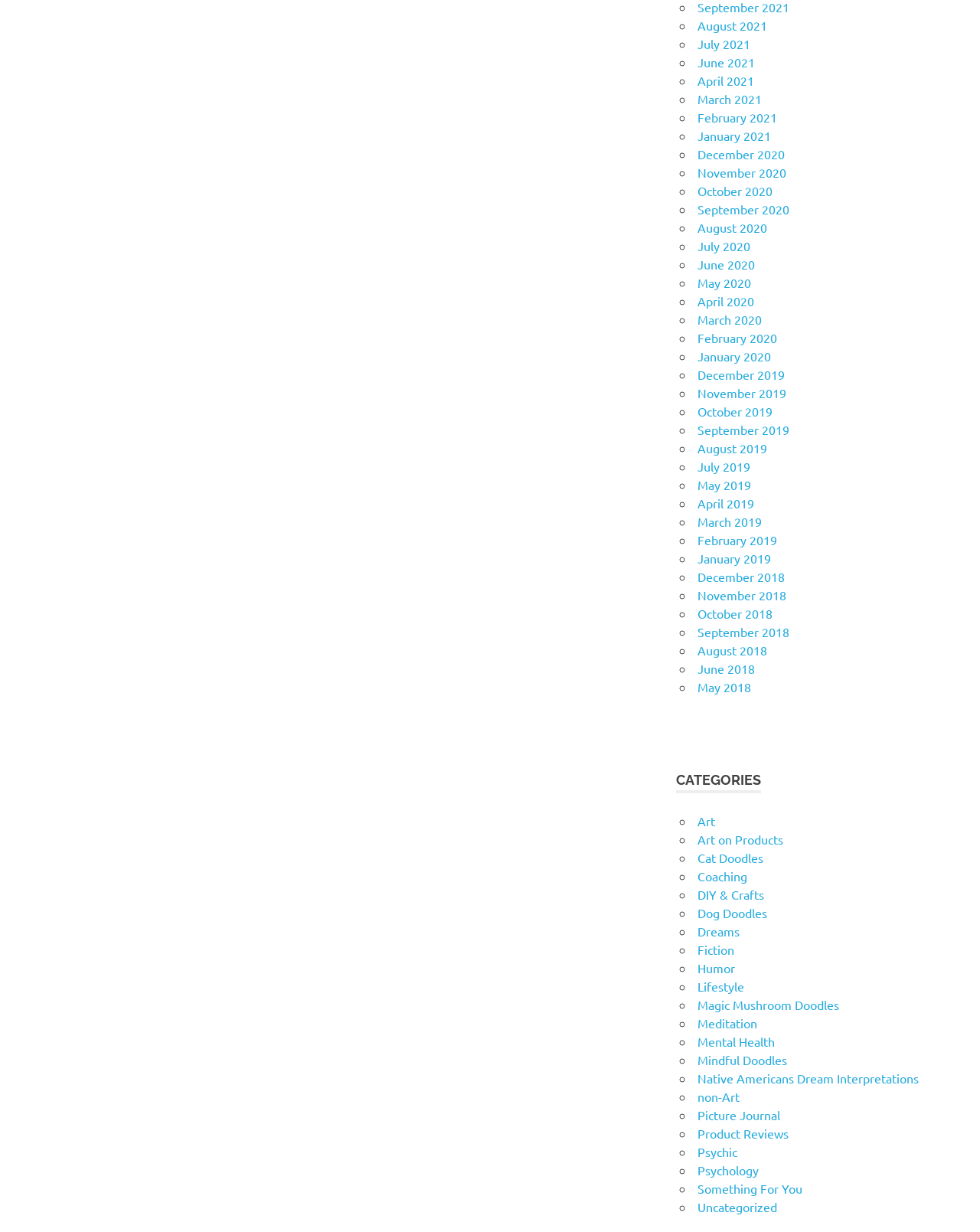Determine the bounding box coordinates for the area you should click to complete the following instruction: "View December 2019".

[0.712, 0.298, 0.801, 0.31]